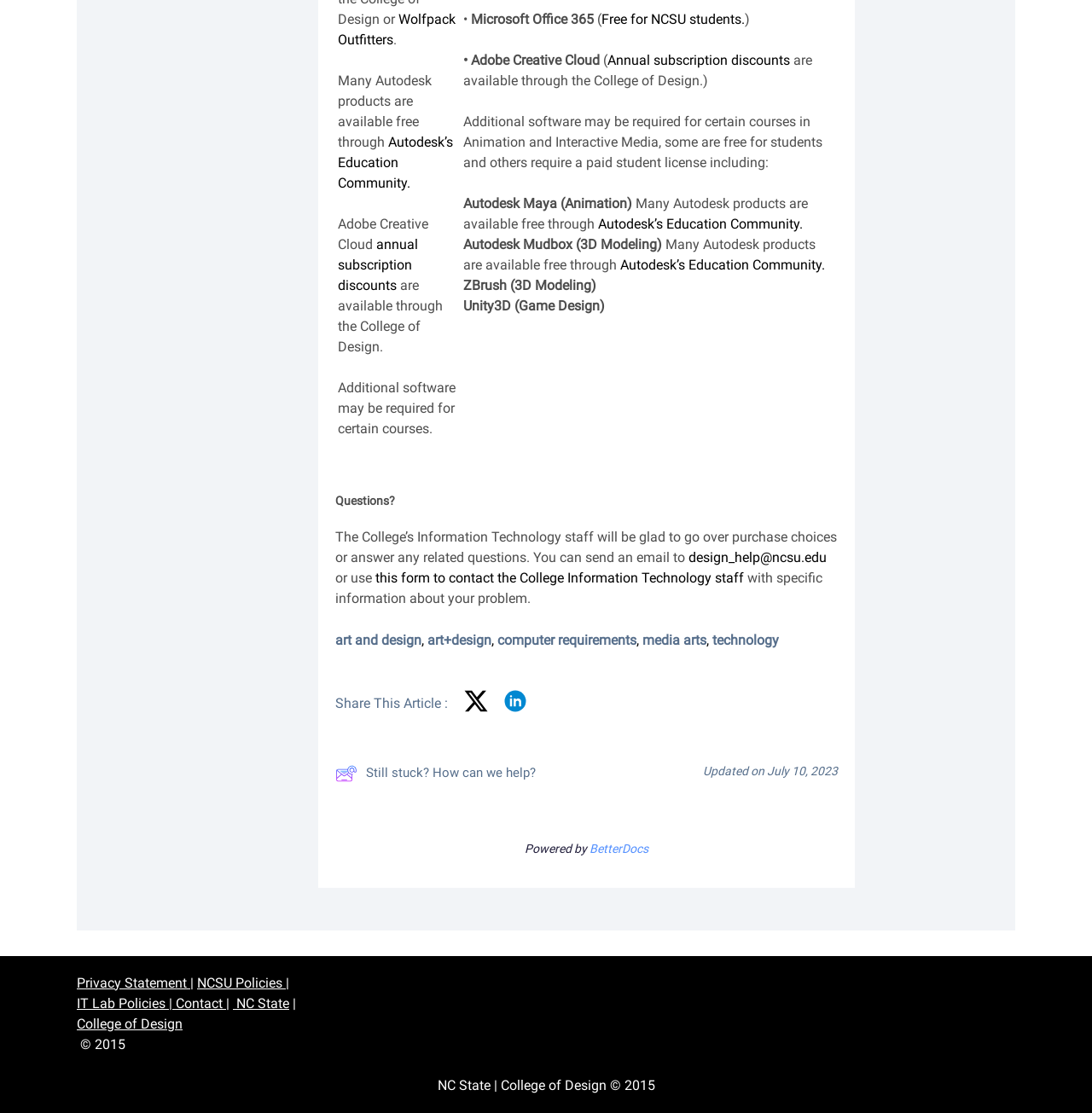Could you provide the bounding box coordinates for the portion of the screen to click to complete this instruction: "Get free Autodesk software for NCSU students"?

[0.551, 0.01, 0.682, 0.024]